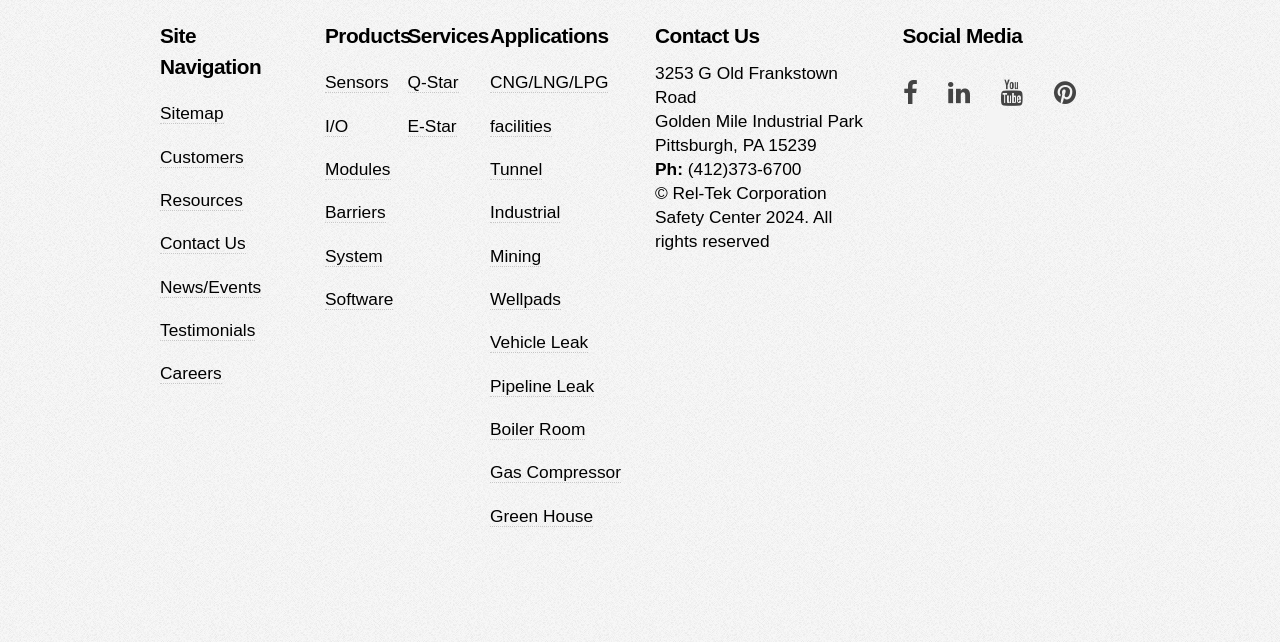Please answer the following question using a single word or phrase: 
What is the name of the service that starts with 'Q'?

Q-Star